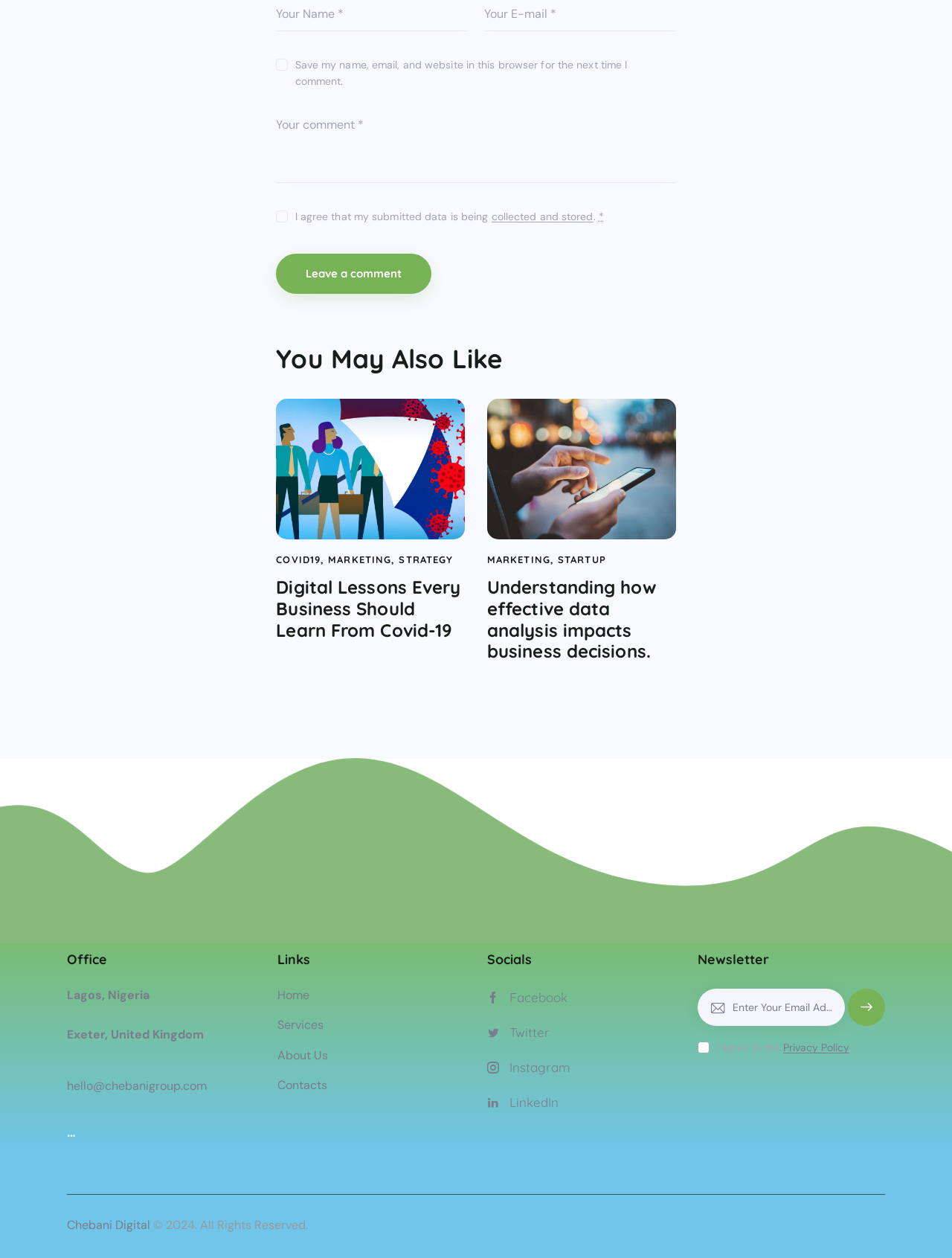From the screenshot, find the bounding box of the UI element matching this description: "Privacy Policy". Supply the bounding box coordinates in the form [left, top, right, bottom], each a float between 0 and 1.

[0.822, 0.828, 0.892, 0.837]